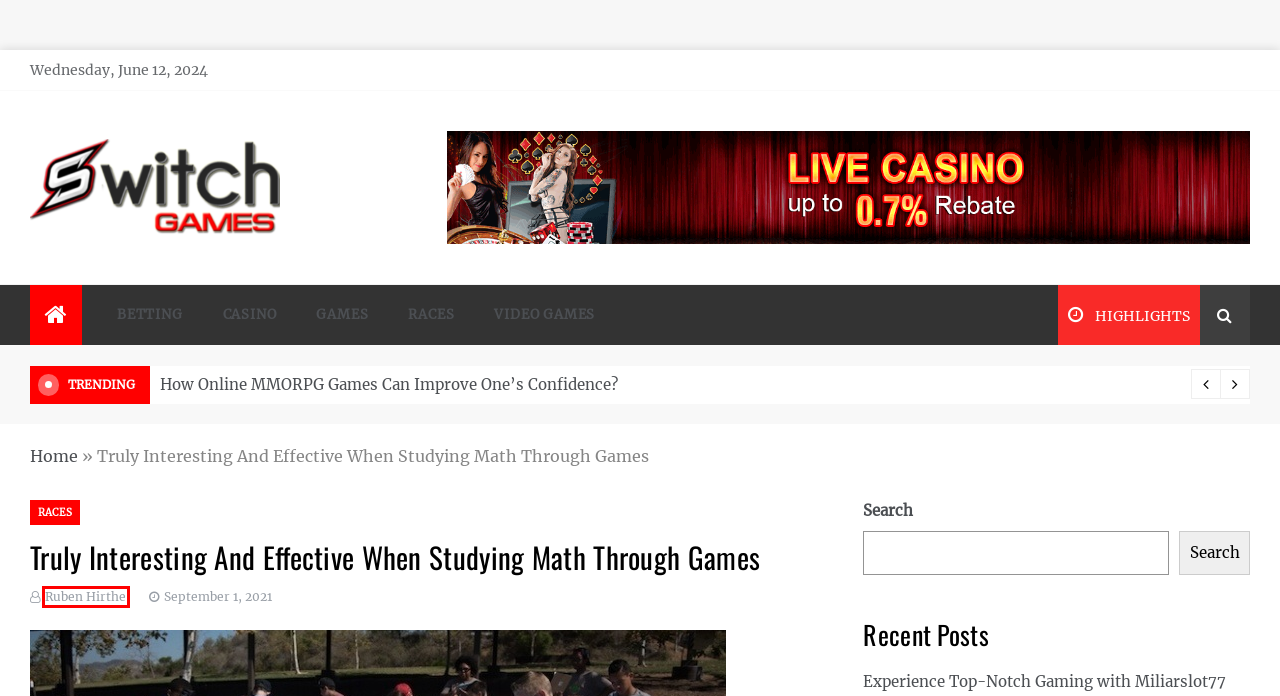You have a screenshot of a webpage with a red bounding box around an element. Select the webpage description that best matches the new webpage after clicking the element within the red bounding box. Here are the descriptions:
A. Experience Top-Notch Gaming with Miliarslot77 Online Slot Games - Switch Games
B. Races Archives - Switch Games
C. Ruben Hirthe, Author at Switch Games
D. Casino Archives - Switch Games
E. Betting Archives - Switch Games
F. Switch Games | Casino Blog
G. Games Archives - Switch Games
H. Video Games Archives - Switch Games

C